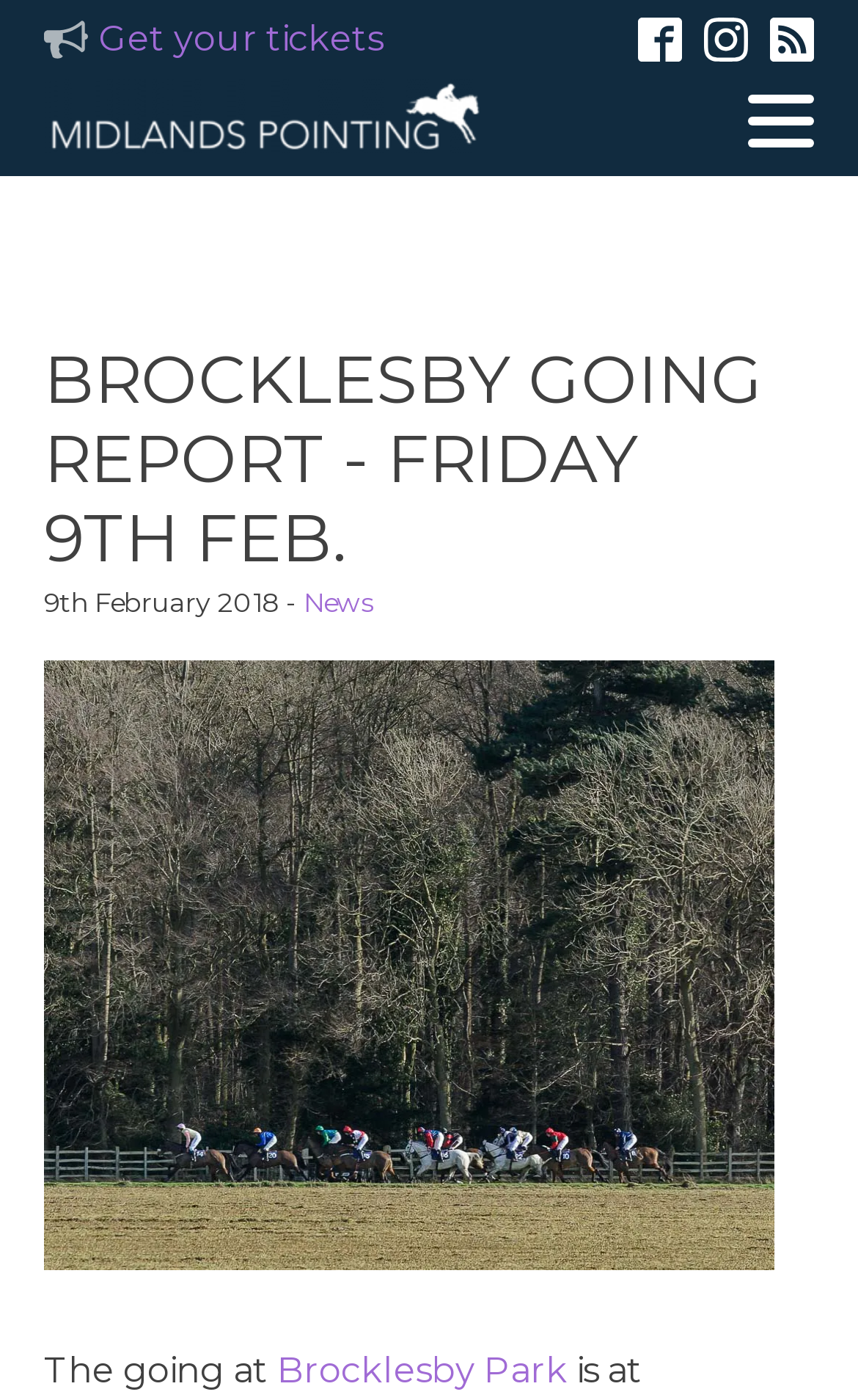Can you find the bounding box coordinates for the UI element given this description: "Threads"? Provide the coordinates as four float numbers between 0 and 1: [left, top, right, bottom].

[0.897, 0.012, 0.949, 0.044]